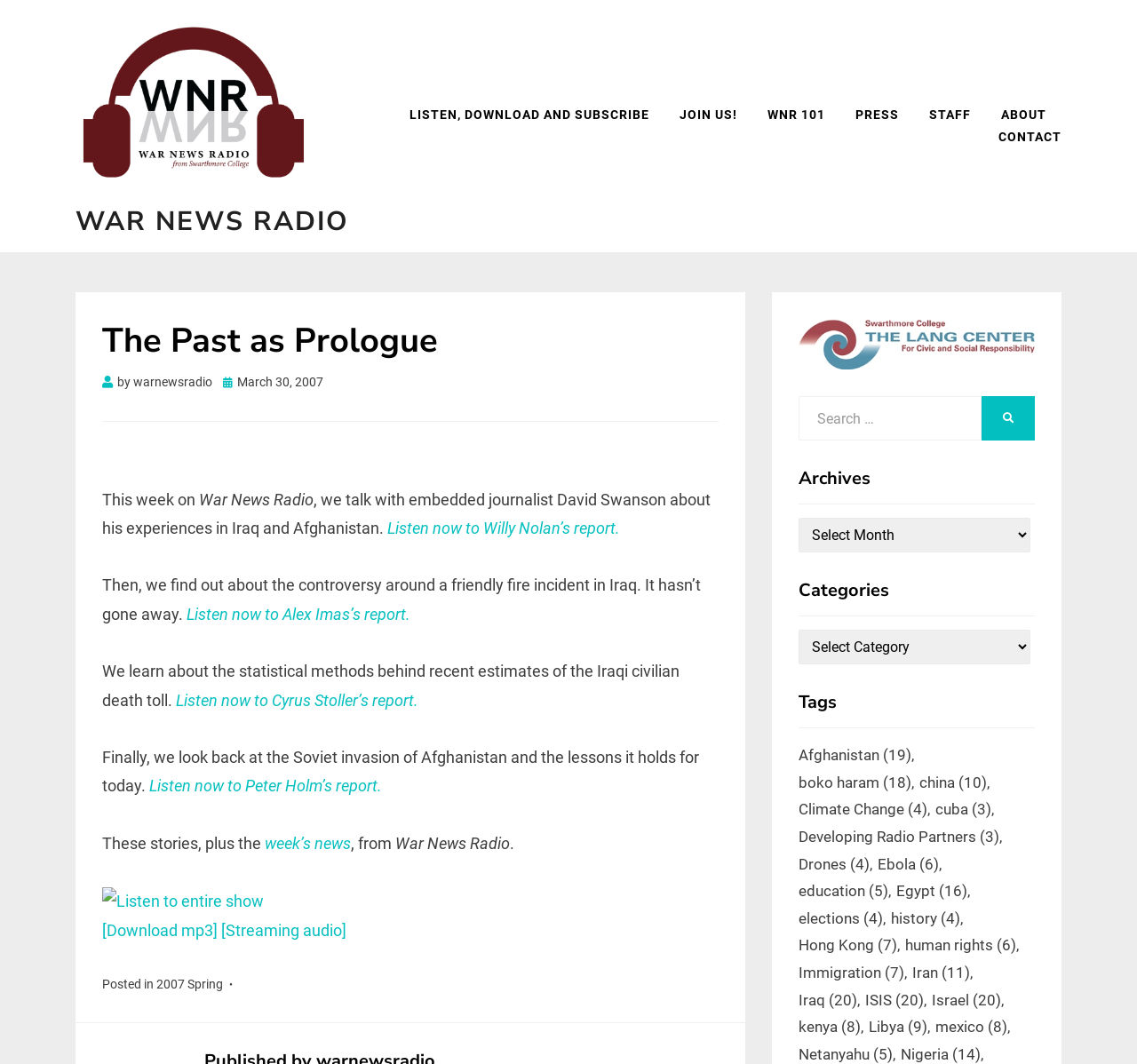Can you provide the bounding box coordinates for the element that should be clicked to implement the instruction: "Explore the 'Archives' section"?

[0.702, 0.439, 0.91, 0.474]